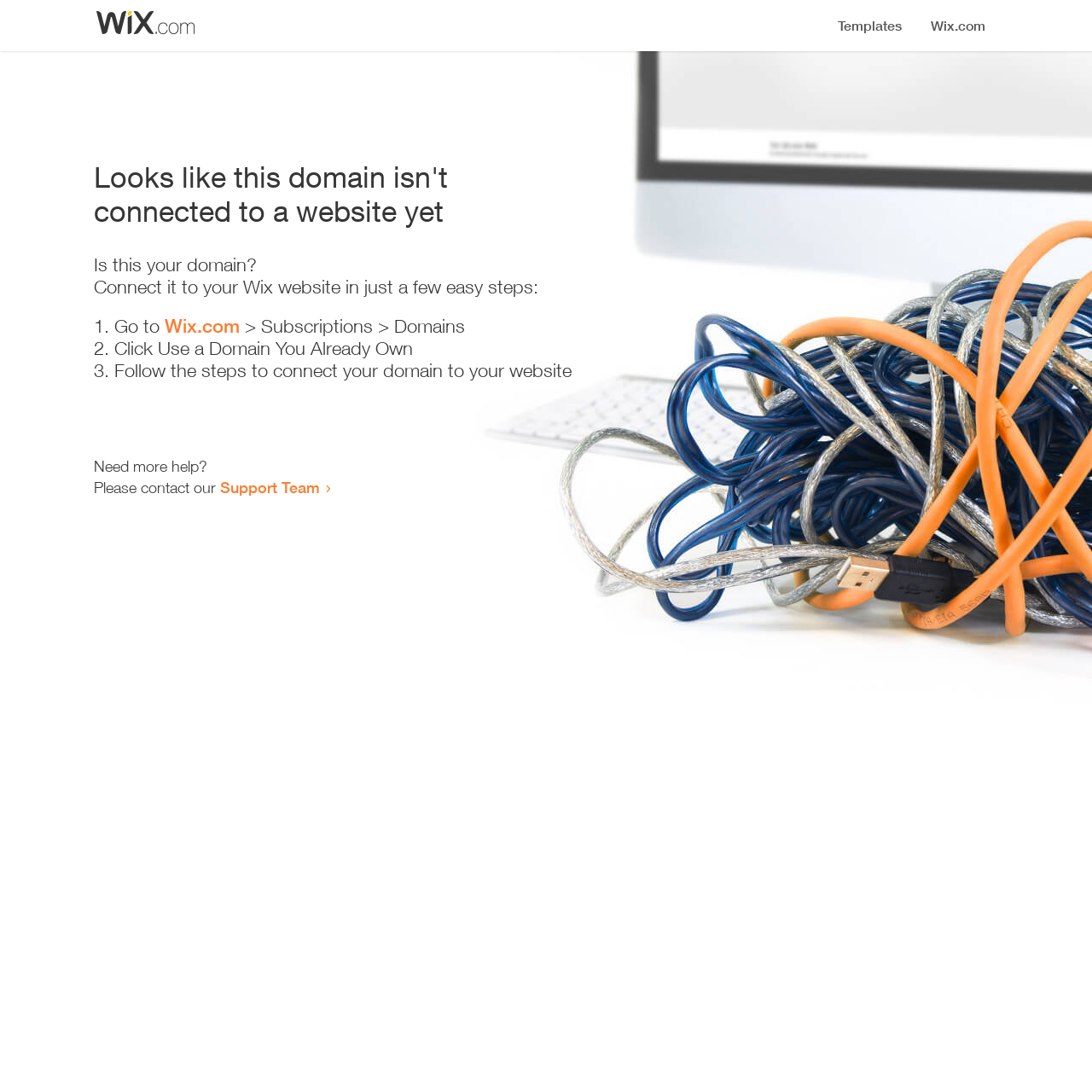Determine the bounding box coordinates for the HTML element described here: "Wix.com".

[0.151, 0.288, 0.22, 0.309]